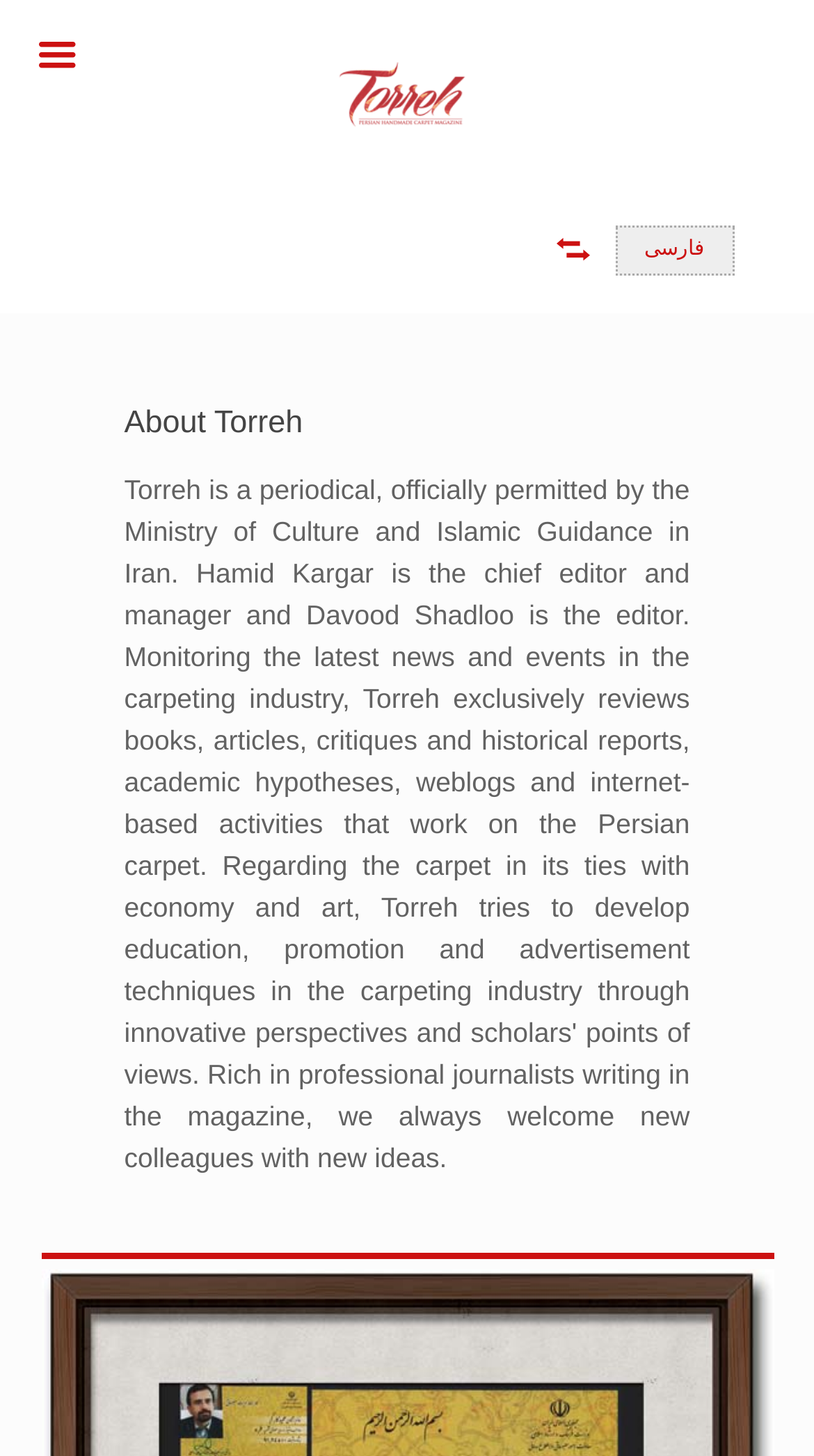Extract the bounding box coordinates for the UI element described as: "Celebrity".

None